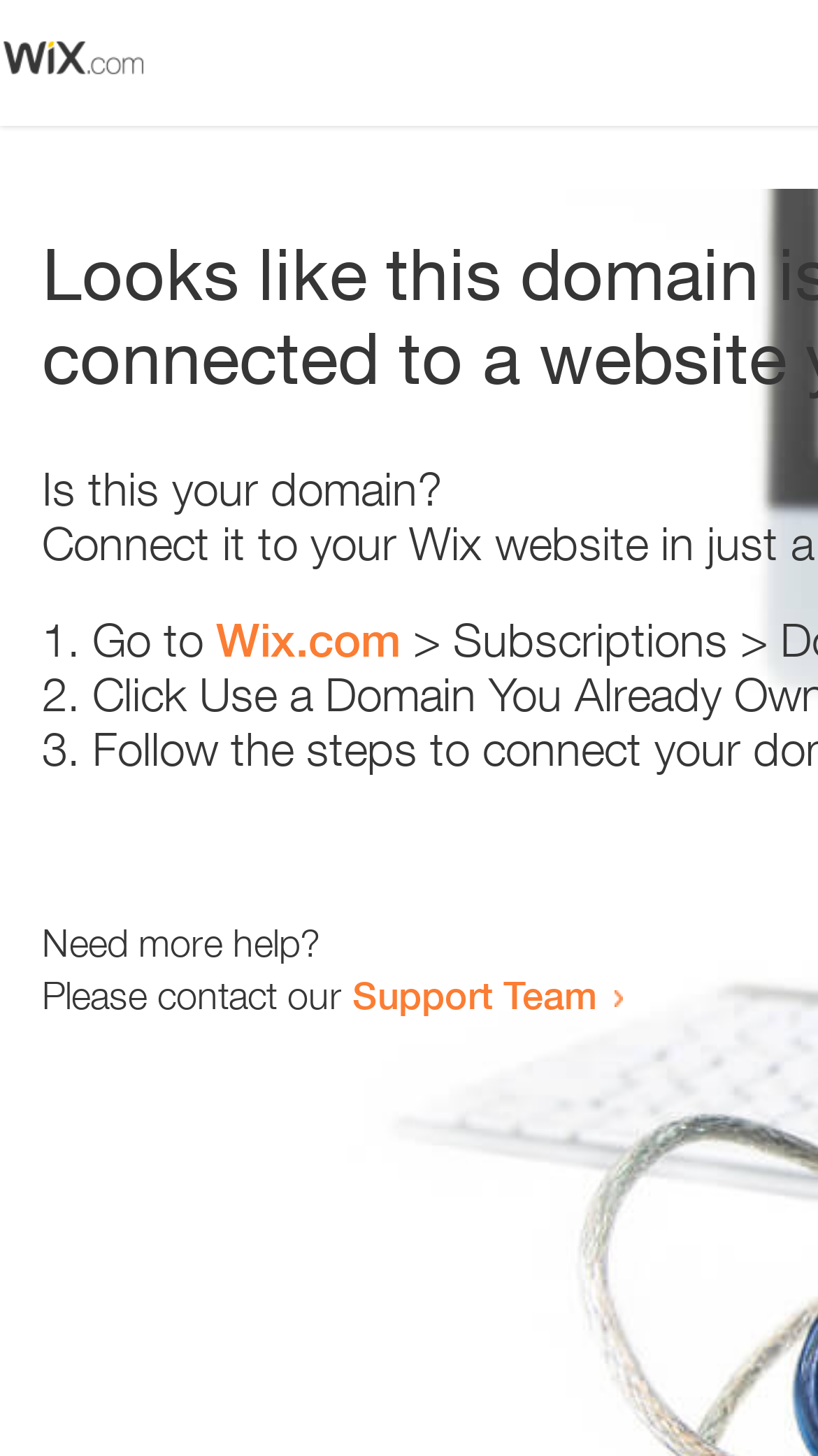Please answer the following question using a single word or phrase: 
What is the link text below the second list marker?

Wix.com